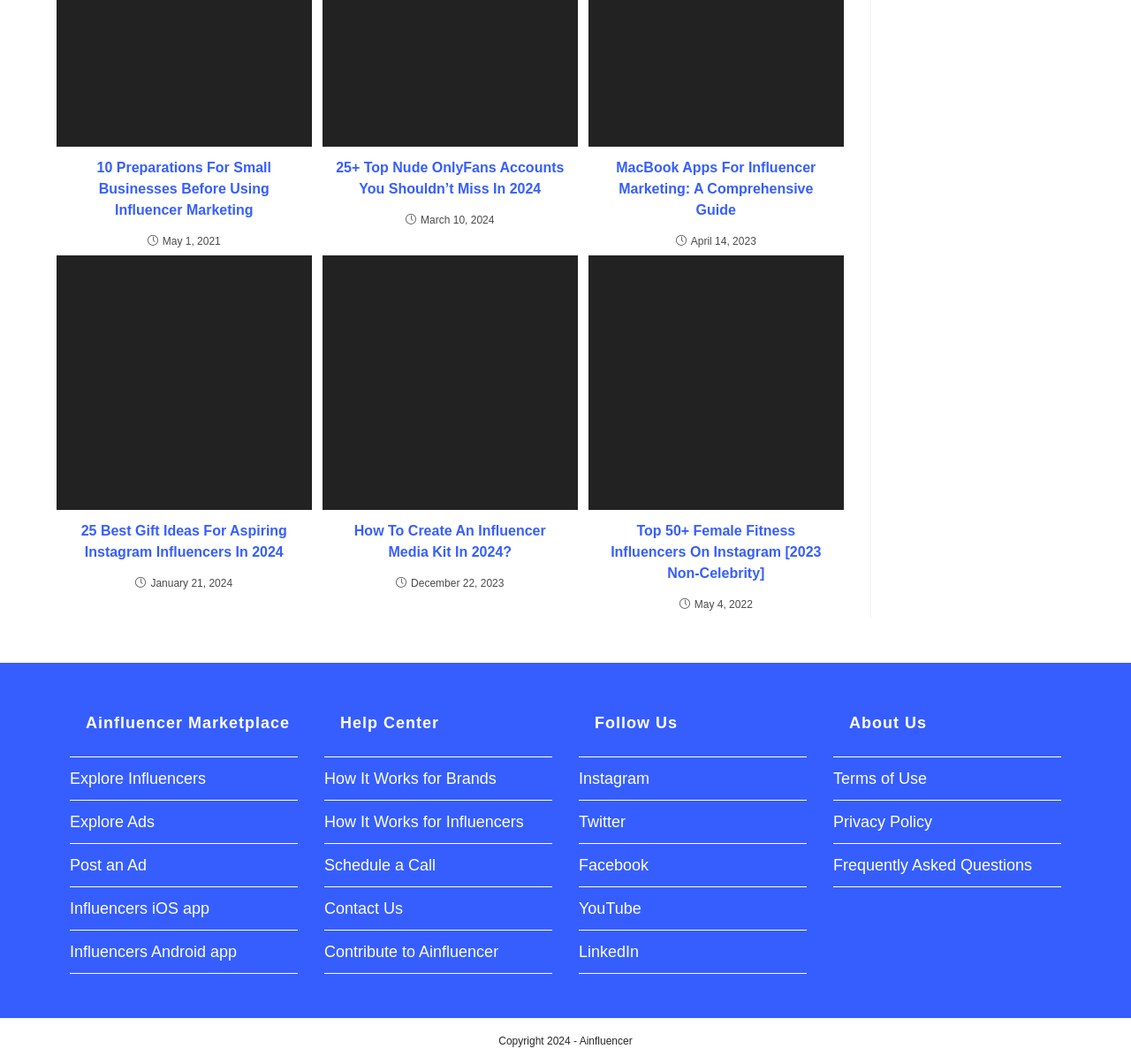Locate the bounding box coordinates of the clickable part needed for the task: "Read more about the article 25 Best Gift Ideas For Aspiring Instagram Influencers In 2024".

[0.05, 0.24, 0.275, 0.479]